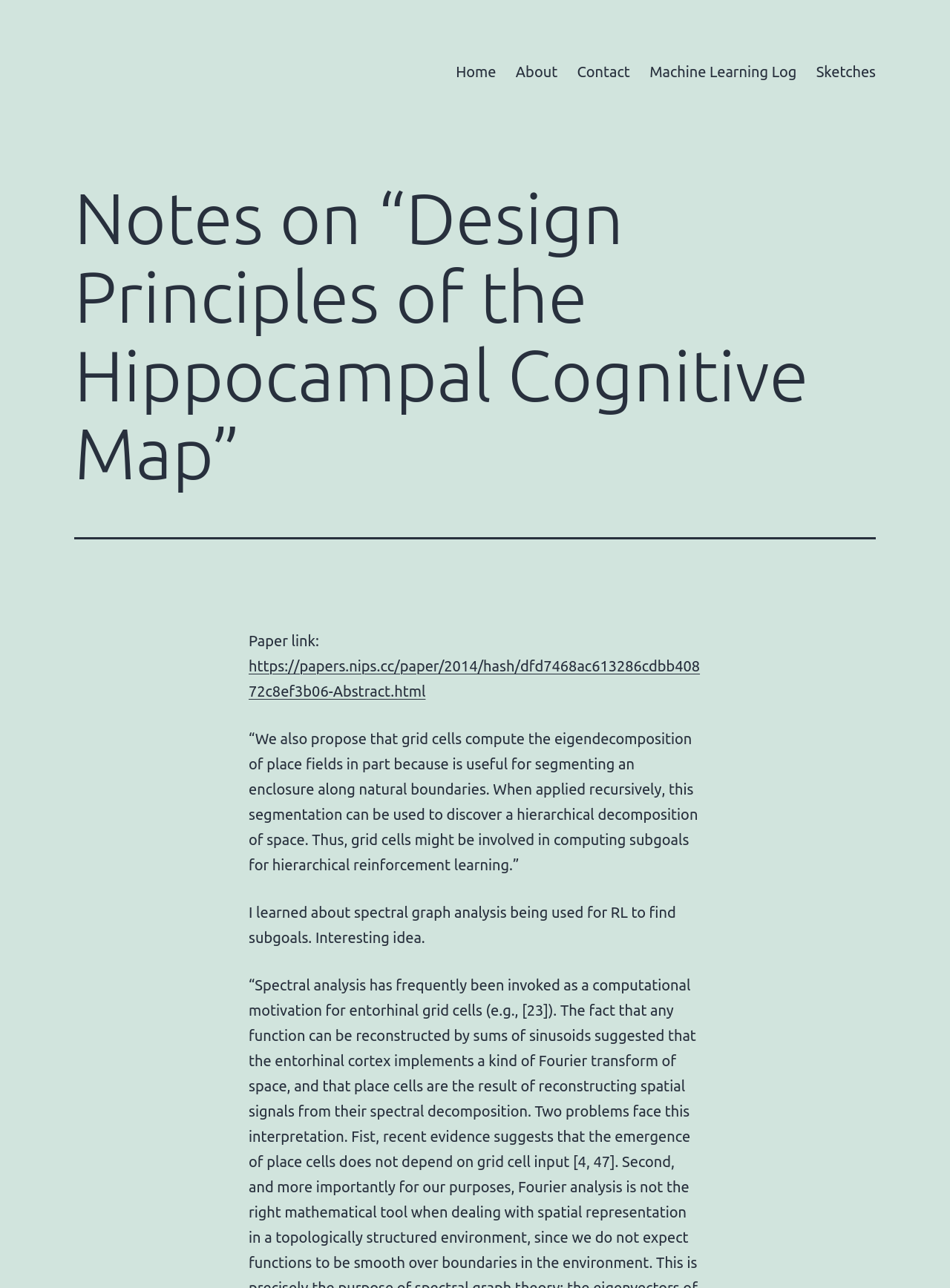Please reply to the following question with a single word or a short phrase:
What is the URL of the paper?

https://papers.nips.cc/paper/2014/hash/dfd7468ac613286cdbb40872c8ef3b06-Abstract.html